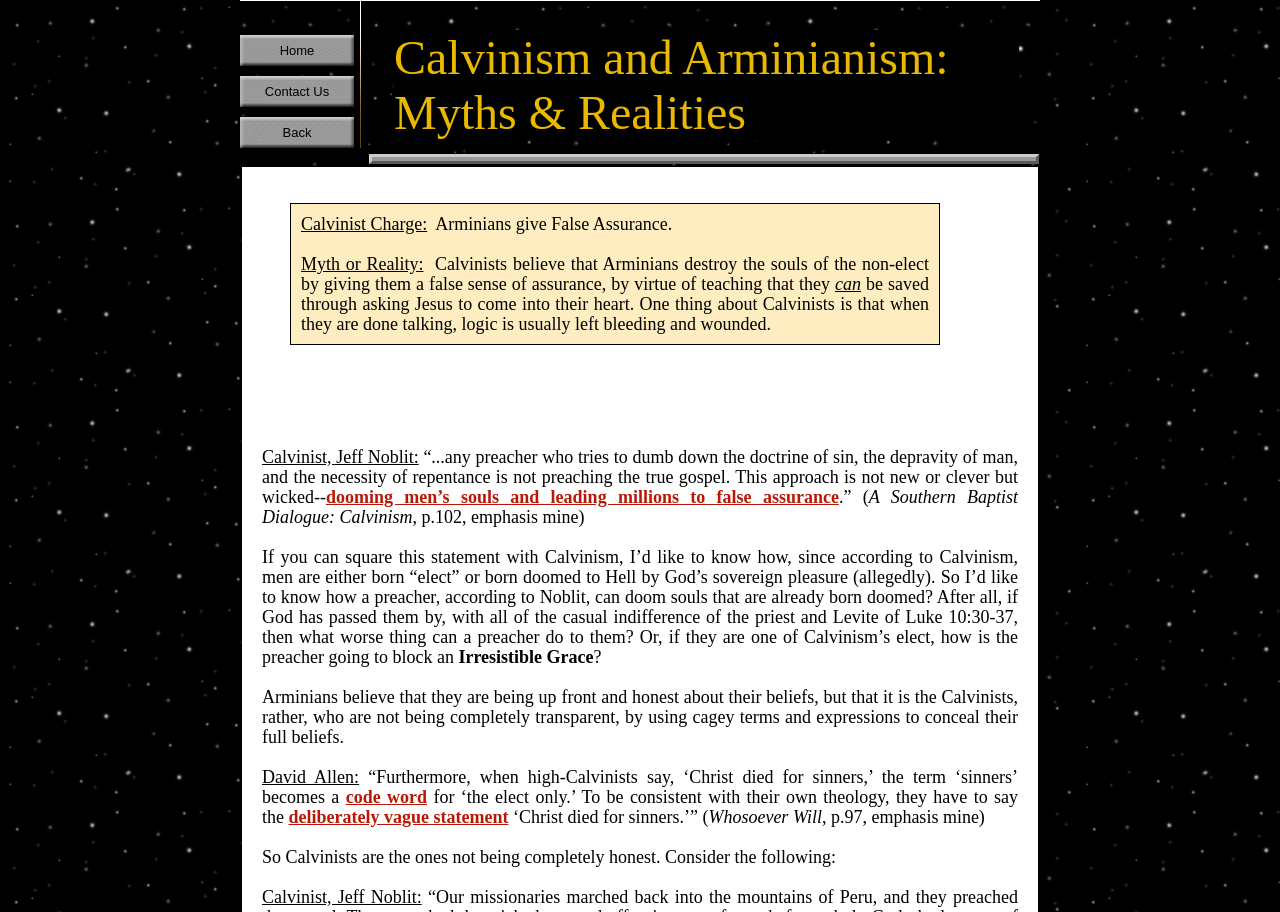Please predict the bounding box coordinates (top-left x, top-left y, bottom-right x, bottom-right y) for the UI element in the screenshot that fits the description: Contact Us

[0.188, 0.083, 0.277, 0.117]